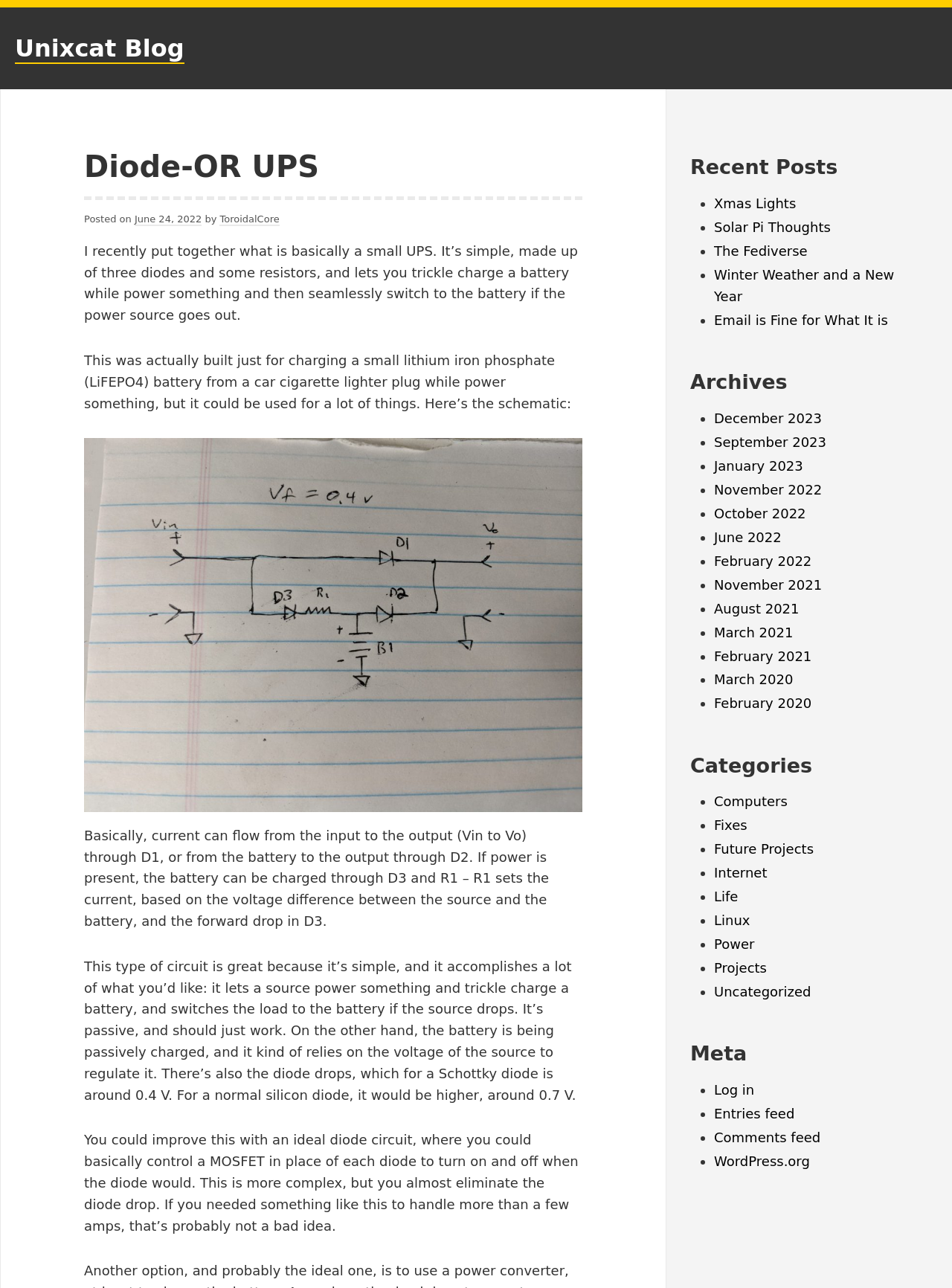Provide the bounding box coordinates of the HTML element this sentence describes: "Power".

[0.75, 0.727, 0.793, 0.739]